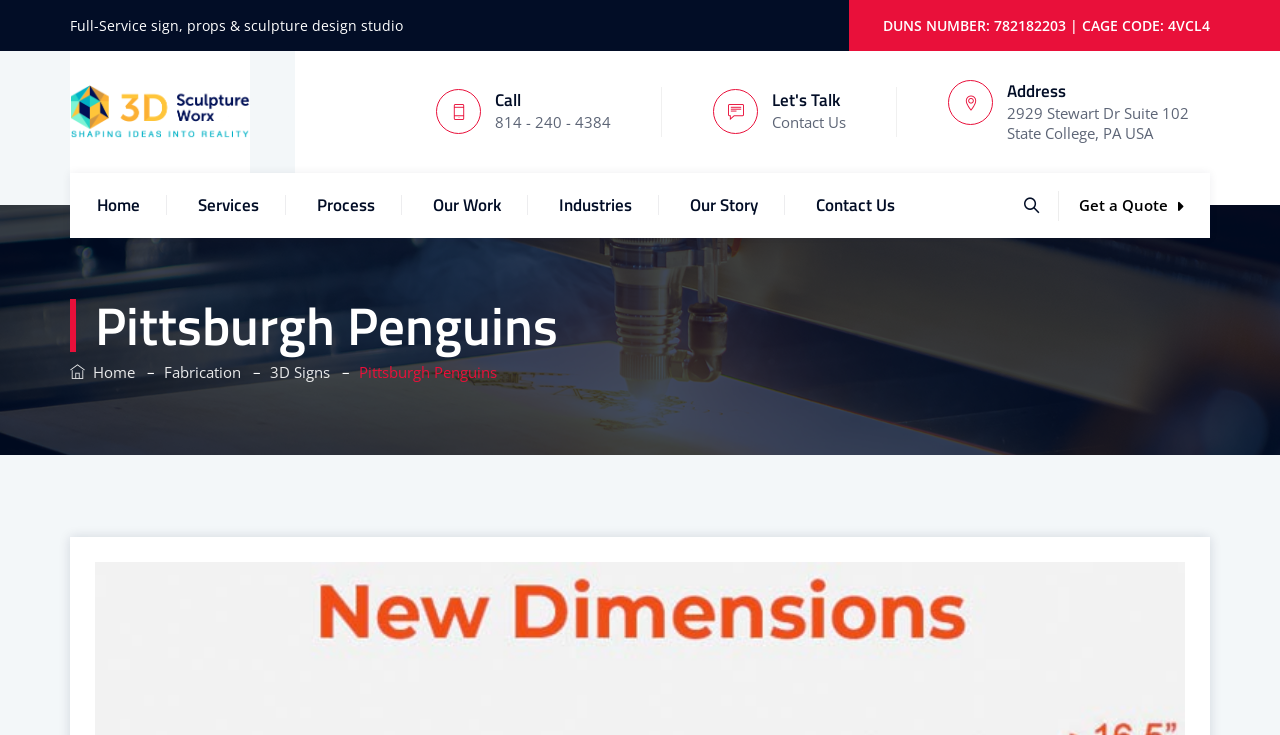Please identify the coordinates of the bounding box that should be clicked to fulfill this instruction: "Contact Us".

[0.541, 0.093, 0.677, 0.211]